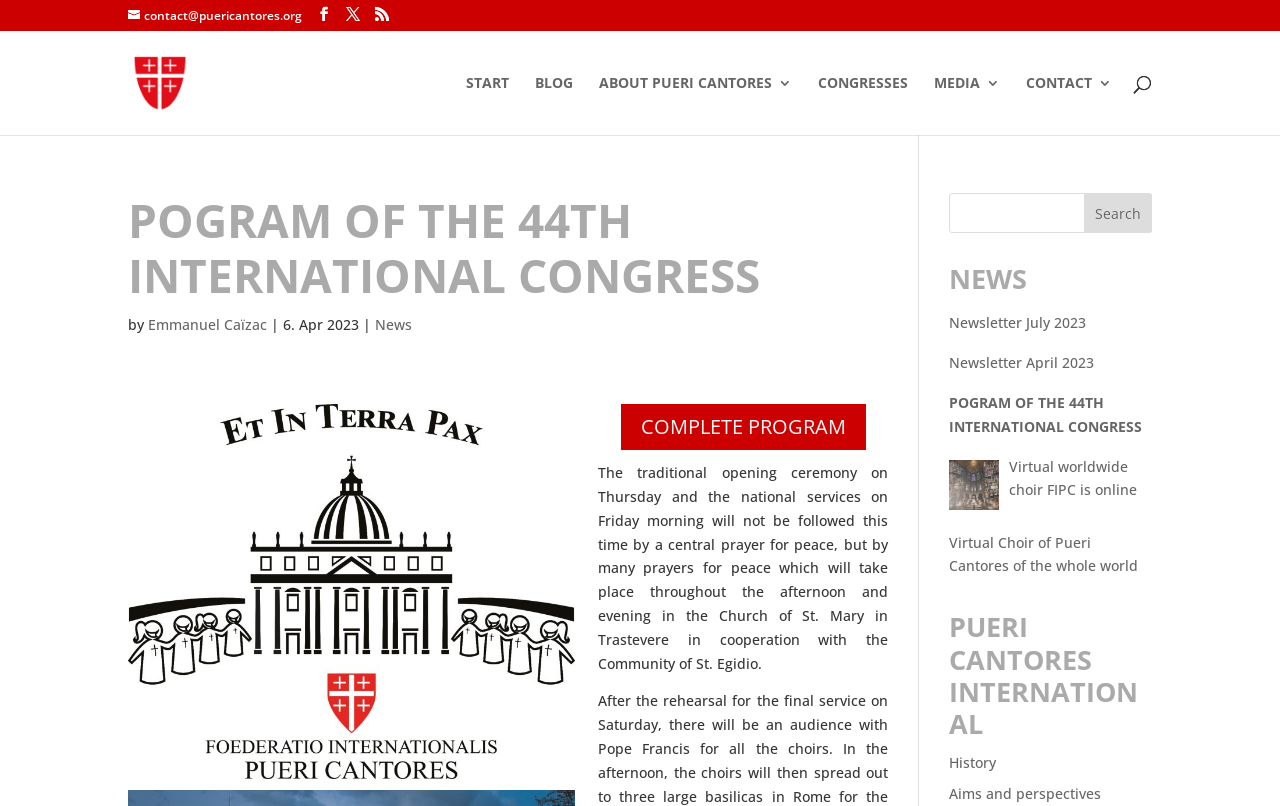Please extract the primary headline from the webpage.

POGRAM OF THE 44TH INTERNATIONAL CONGRESS